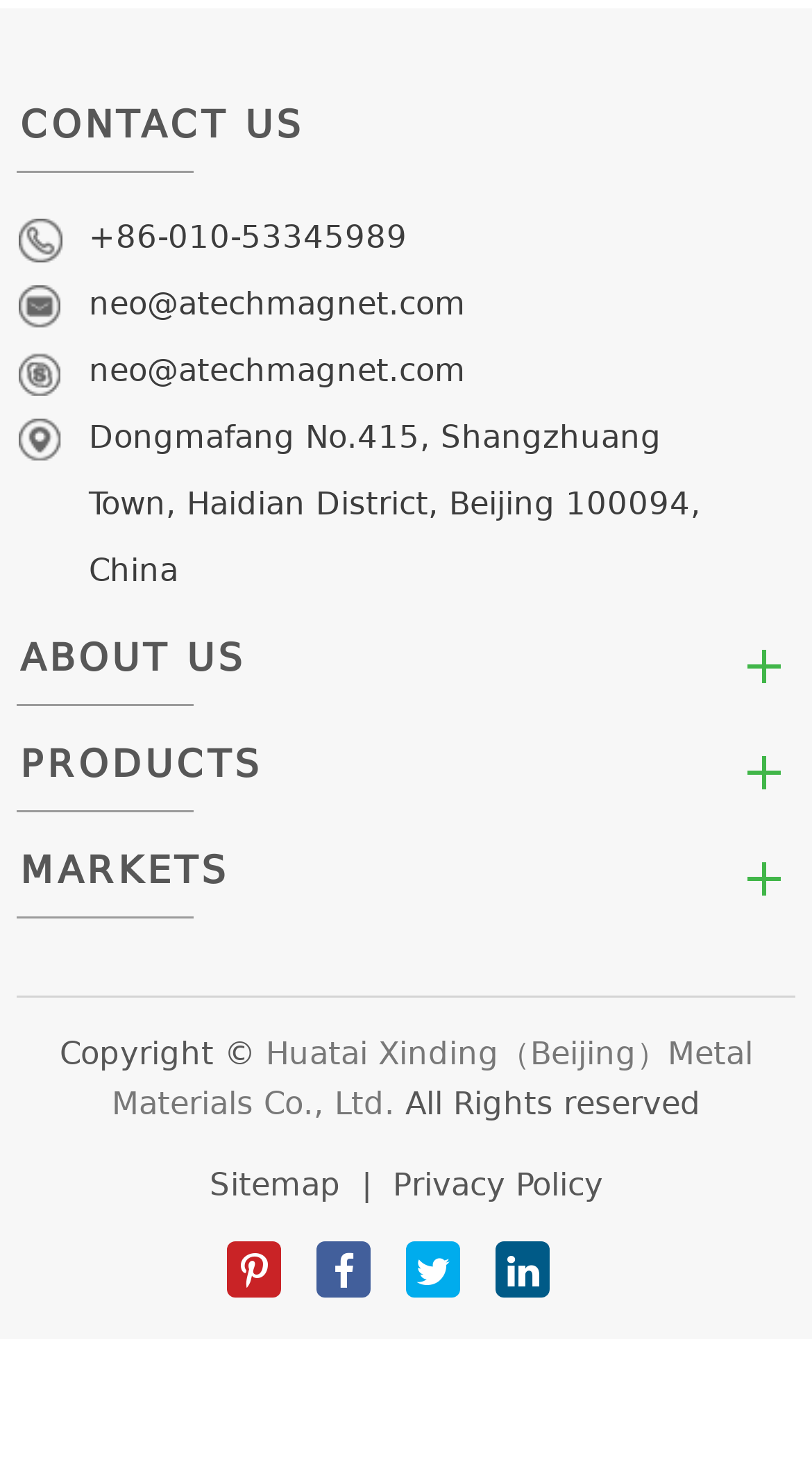Use one word or a short phrase to answer the question provided: 
What is the company's address?

Dongmafang No.415, Shangzhuang Town, Haidian District, Beijing 100094, China